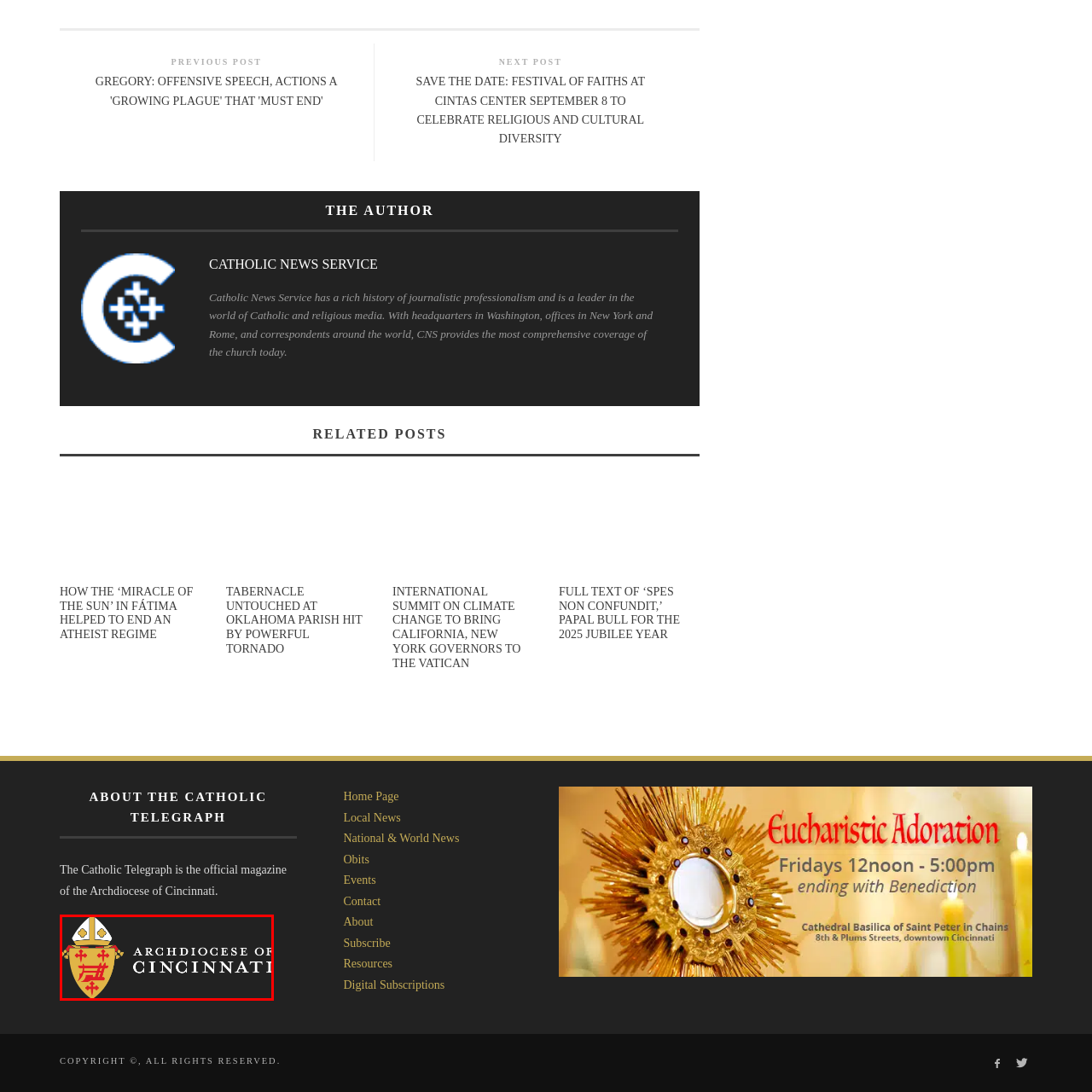Focus on the area marked by the red box, What is the significance of the cross in the emblem? 
Answer briefly using a single word or phrase.

Ecclesiastical significance